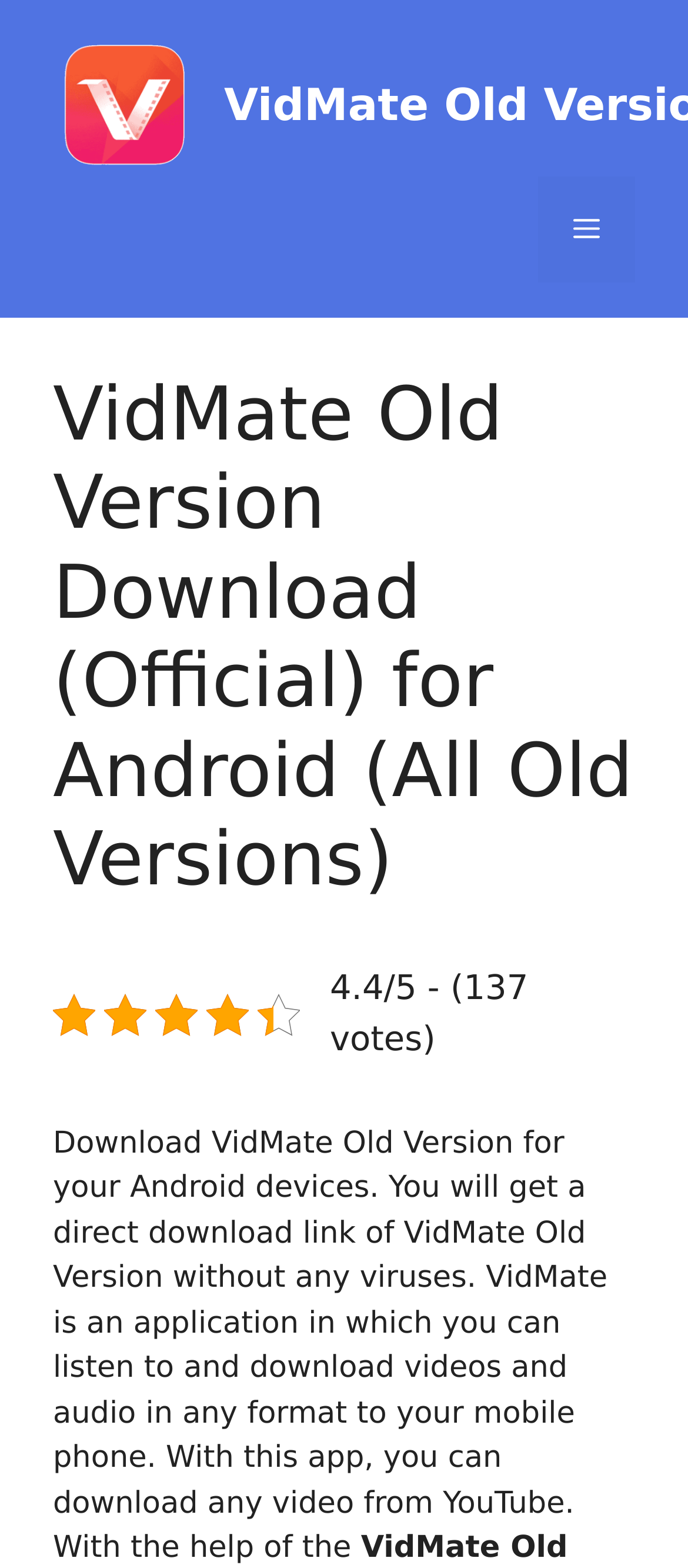Can you find and provide the title of the webpage?

VidMate Old Version Download (Official) for Android (All Old Versions)